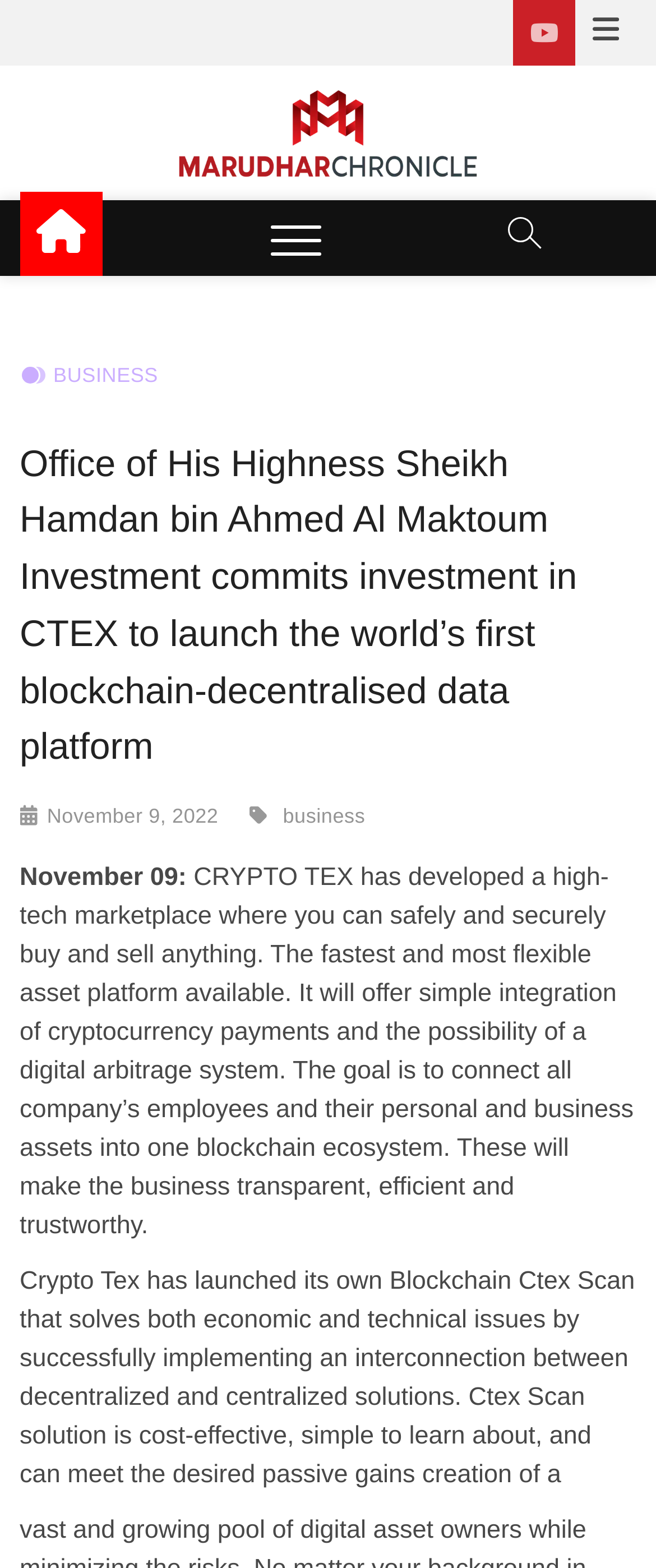Create a detailed summary of all the visual and textual information on the webpage.

The webpage appears to be a news article page from Marudhar Chronicle. At the top, there is a navigation menu, also known as the topbar menu, which spans almost the entire width of the page. Within this menu, there is a button with an icon and a link labeled "Live Update". 

Below the topbar menu, there is a prominent heading that reads "Marudhar Chronicle", accompanied by an image with the same label. This heading is positioned near the top-left corner of the page. 

To the right of the heading, there is a link with the same label, "Marudhar Chronicle". Below this link, there is a static text element that reads "RAJASTHANI NEWS". 

On the left side of the page, there is a main navigation menu that spans about two-thirds of the page's width. Within this menu, there are two buttons, one of which is expanded and controls the primary menu. 

Below the main navigation menu, there is a large header section that occupies most of the page's width. This section contains a link labeled "BUSINESS", a heading that describes the article's title, and a link with the date "November 9, 2022". 

Below the date, there is a link labeled "business". Following this, there are two static text elements that provide a brief description of the article's content. The first text element reads "November 09:", and the second text element describes the development of a high-tech marketplace by CRYPTO TEX. 

The final static text element on the page provides more information about Crypto Tex's Blockchain Ctex Scan solution, which aims to solve economic and technical issues by interconnecting decentralized and centralized solutions.